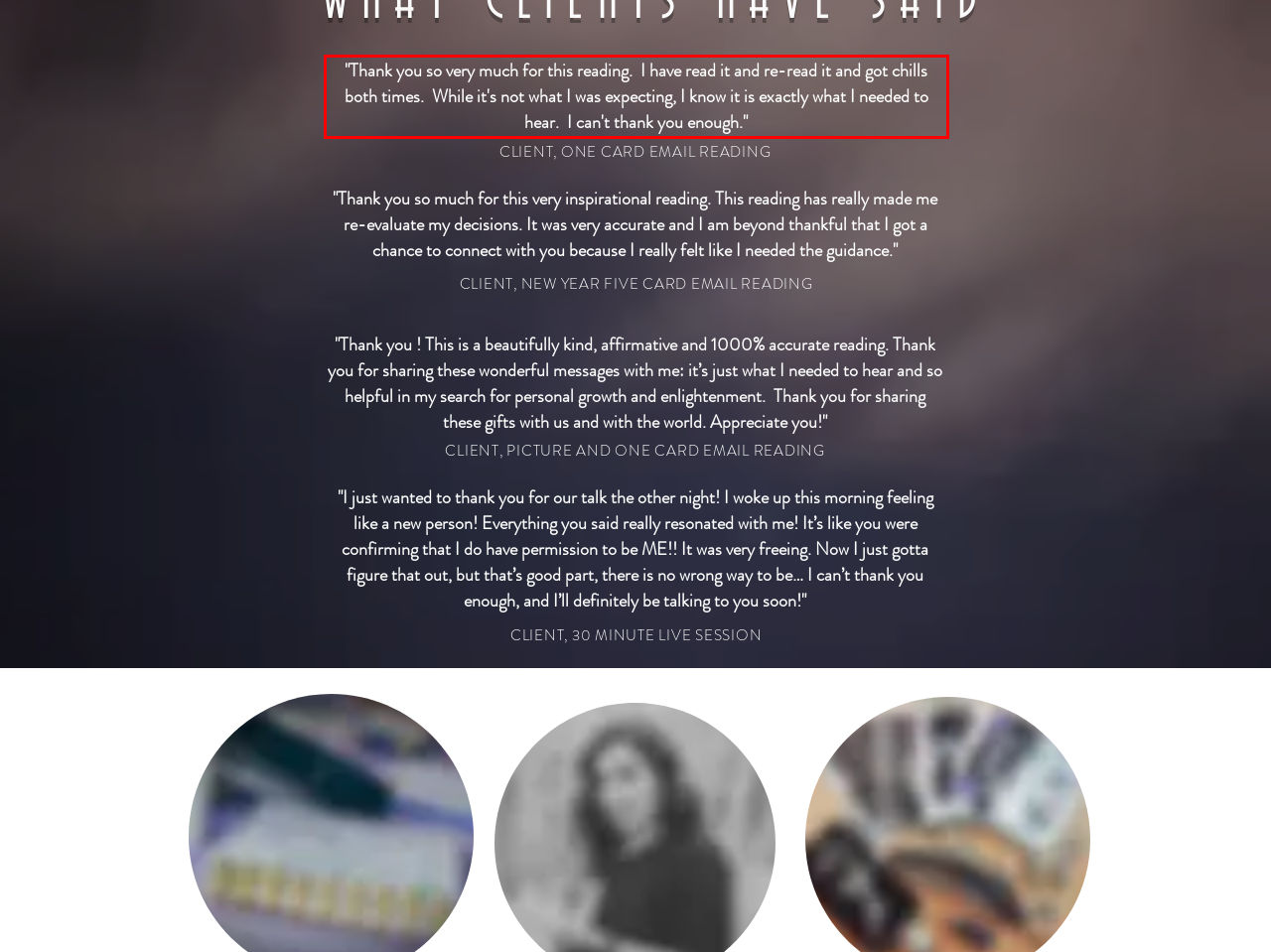Given a screenshot of a webpage containing a red bounding box, perform OCR on the text within this red bounding box and provide the text content.

"Thank you so very much for this reading. I have read it and re-read it and got chills both times. While it's not what I was expecting, I know it is exactly what I needed to hear. I can't thank you enough."